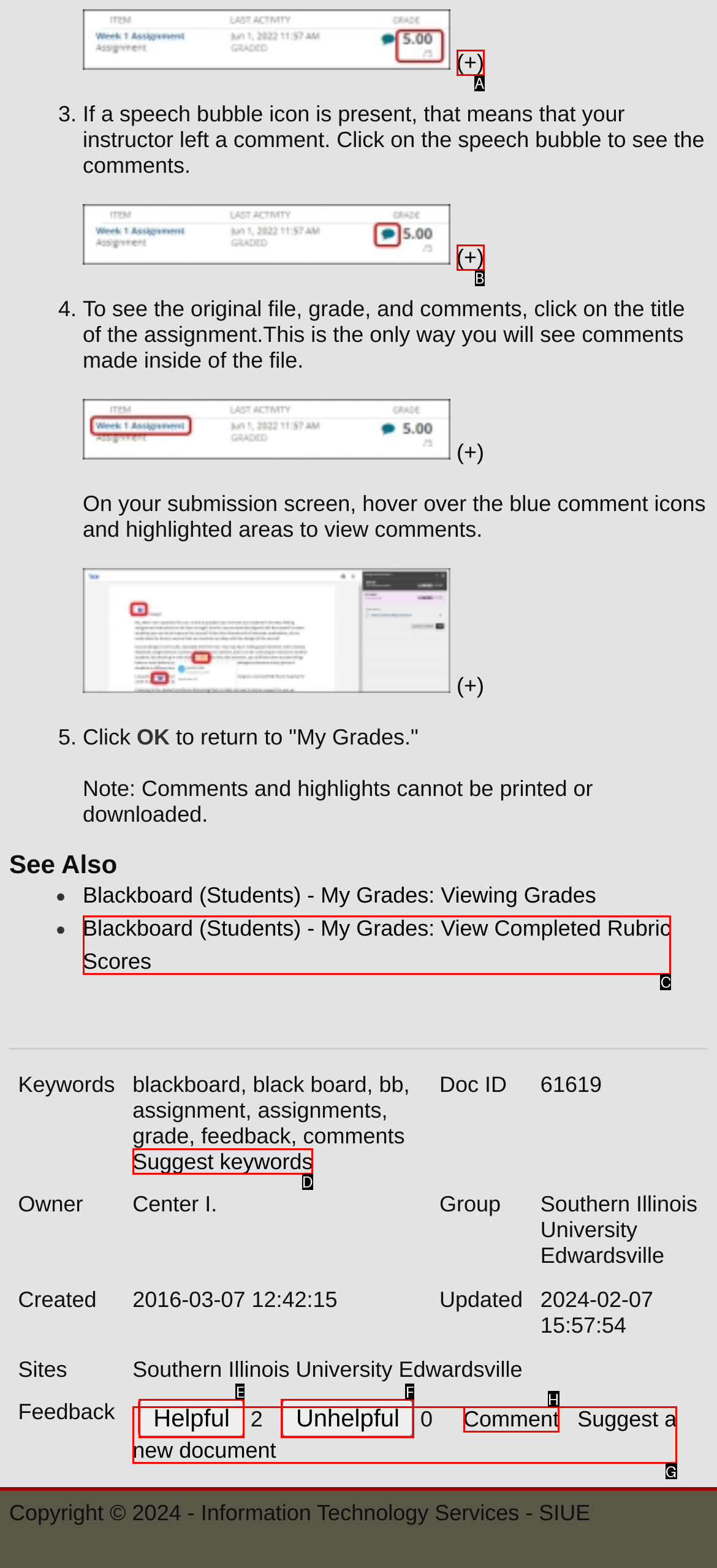Select the letter that corresponds to the description: Suggest keywords. Provide your answer using the option's letter.

D